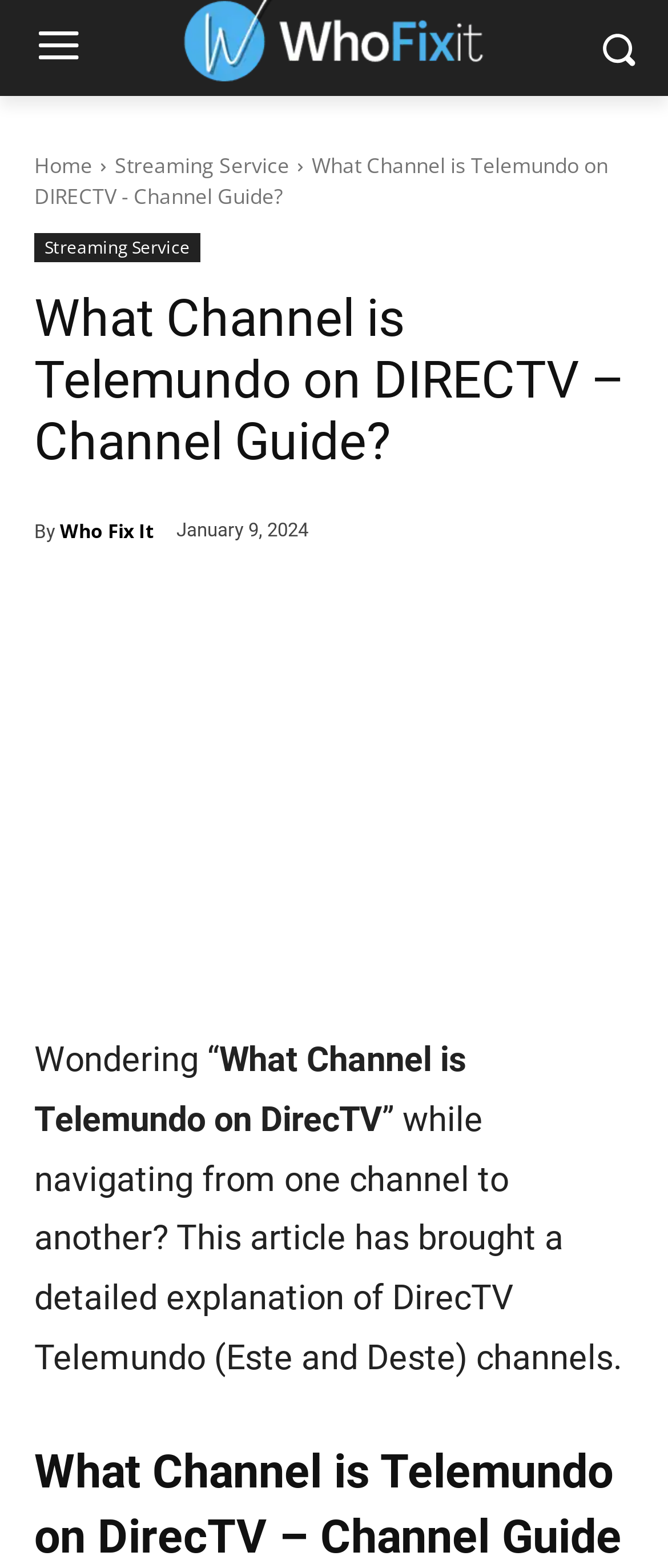What is the name of the website?
Give a detailed and exhaustive answer to the question.

The name of the website can be found in the top-left corner of the webpage, where it says 'WhoFixit' with an accompanying image.